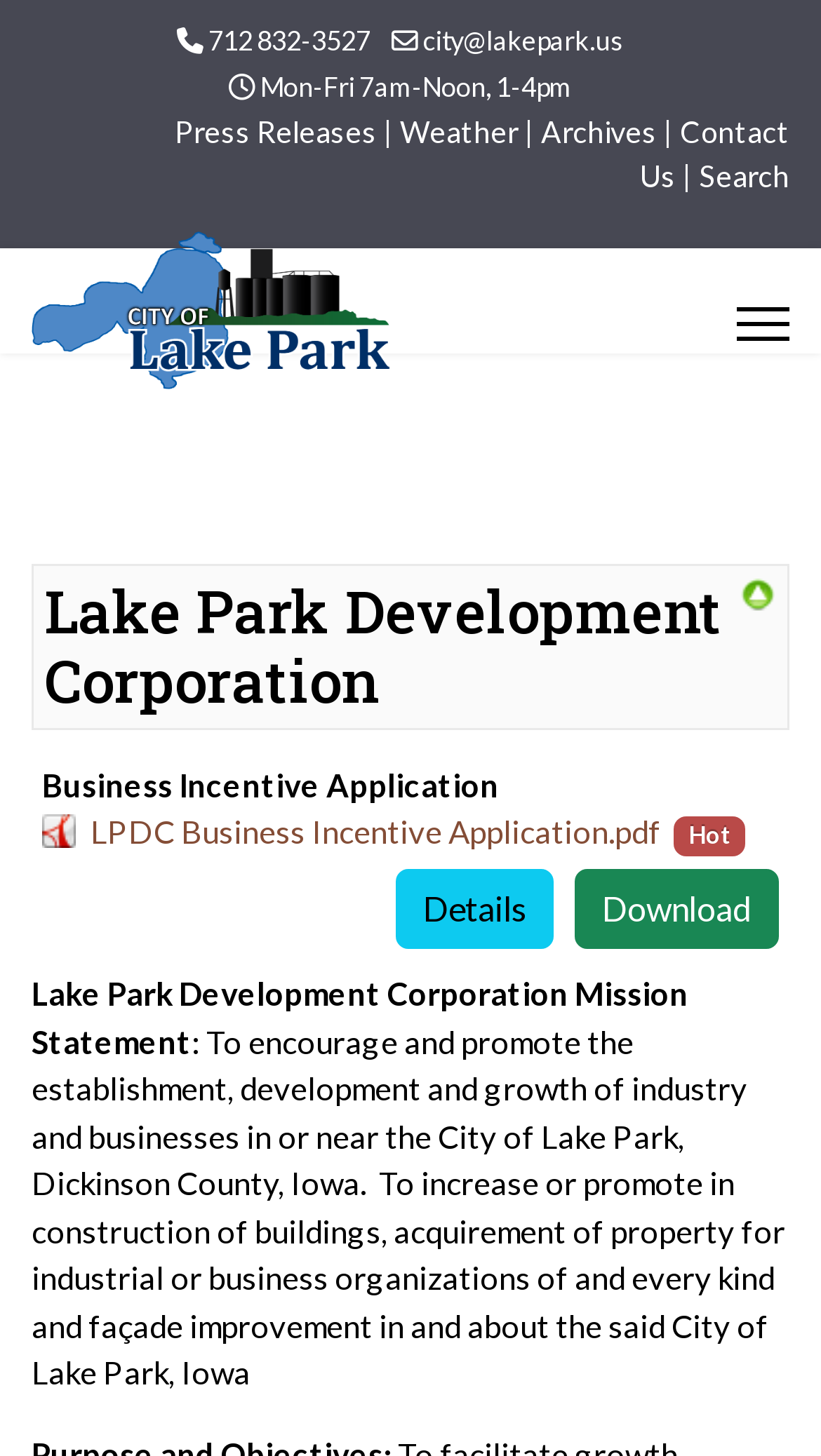Using the description "LPDC Business Incentive Application.pdf", predict the bounding box of the relevant HTML element.

[0.11, 0.558, 0.805, 0.584]